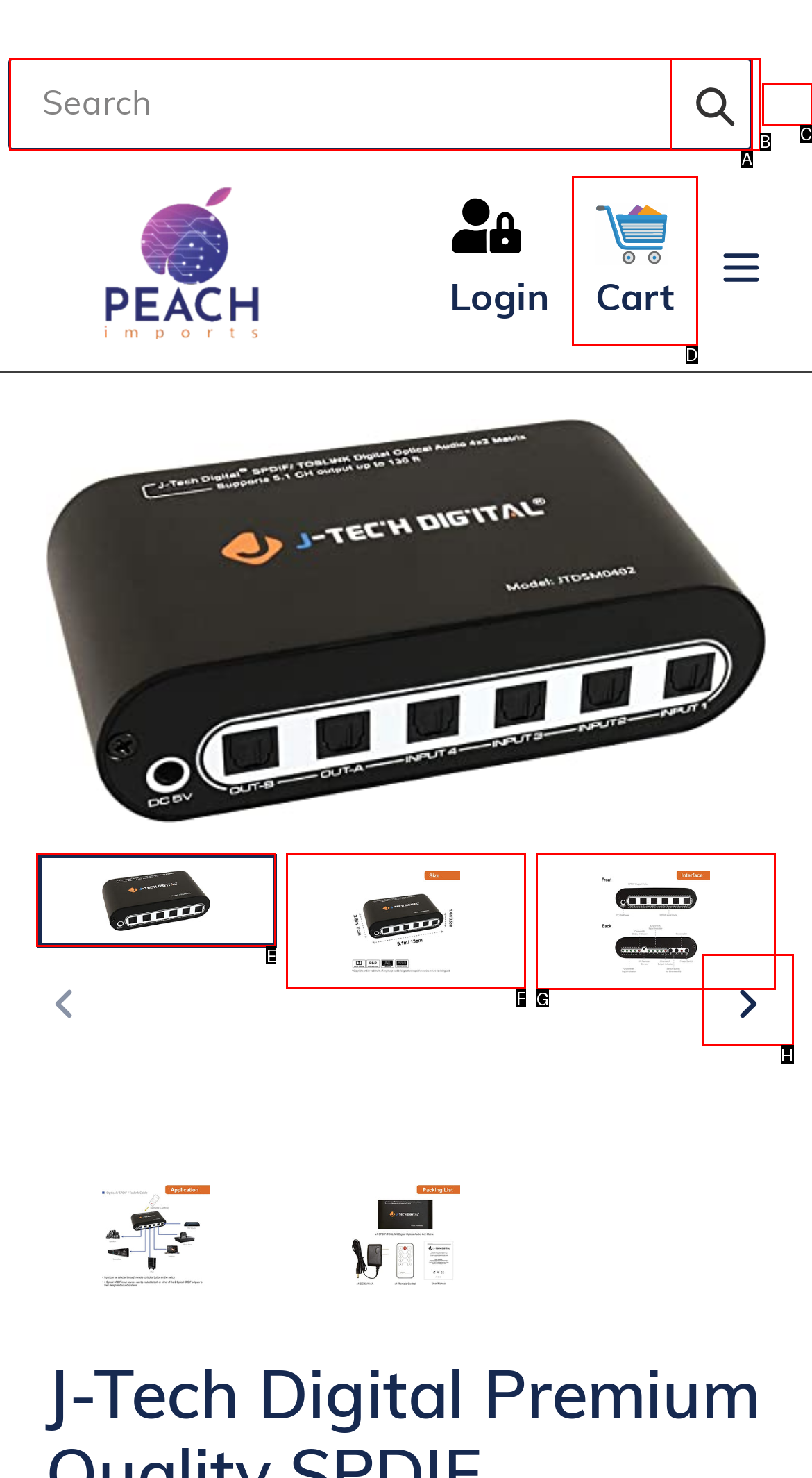Please indicate which option's letter corresponds to the task: View cart by examining the highlighted elements in the screenshot.

D